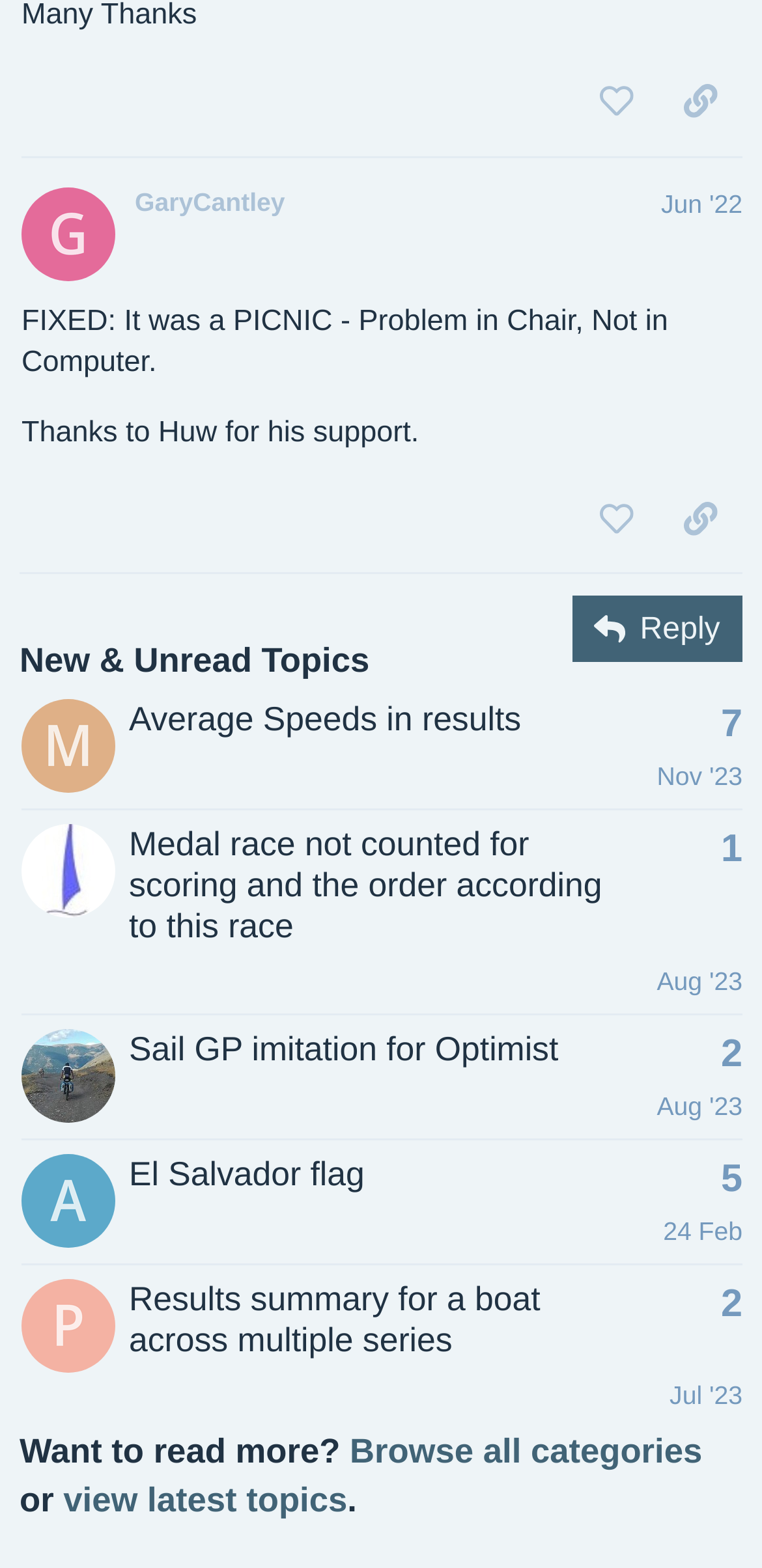Provide the bounding box coordinates of the UI element this sentence describes: "7".

[0.946, 0.451, 0.974, 0.476]